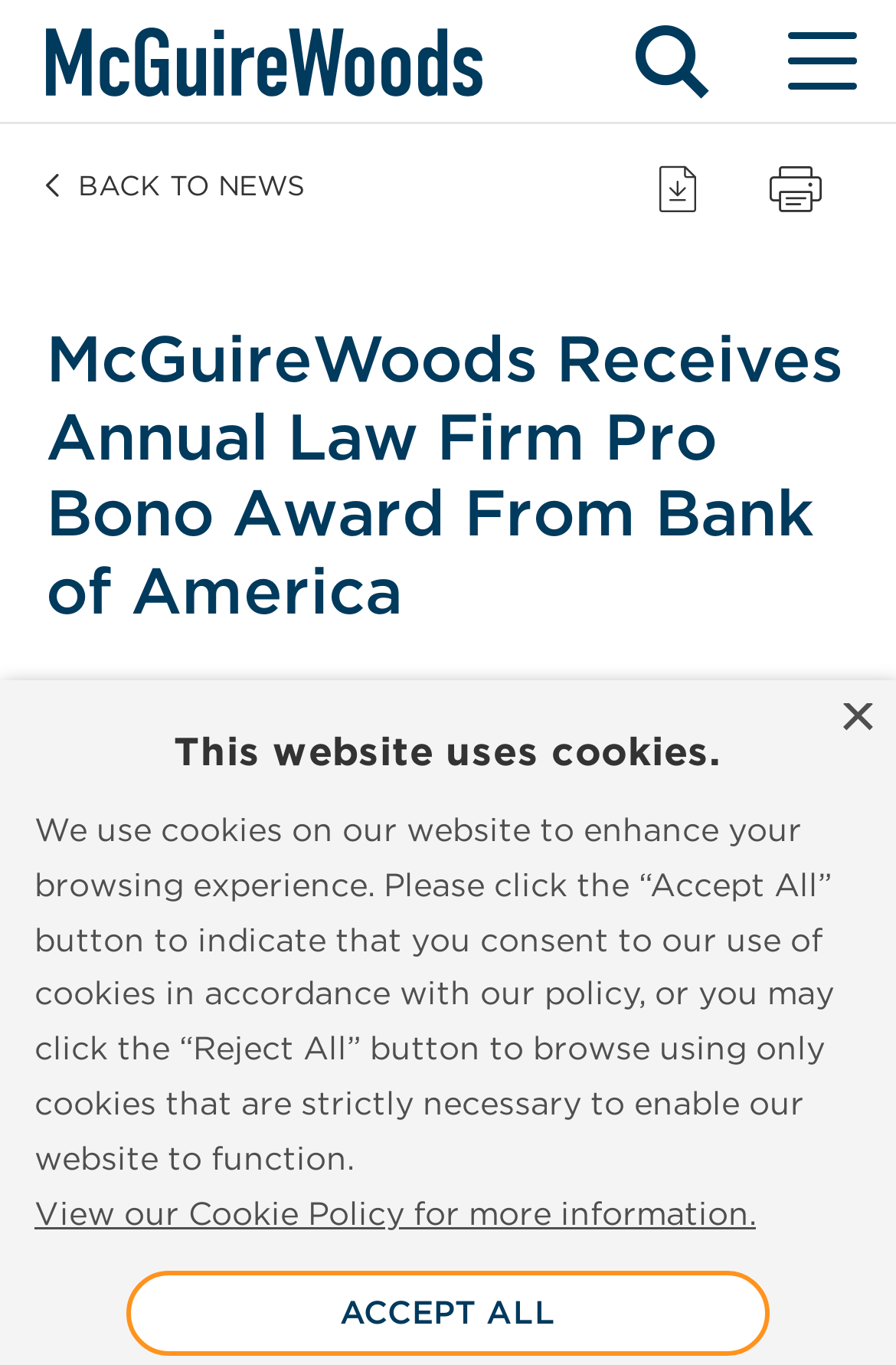Identify and extract the heading text of the webpage.

McGuireWoods Receives Annual Law Firm Pro Bono Award From Bank of America